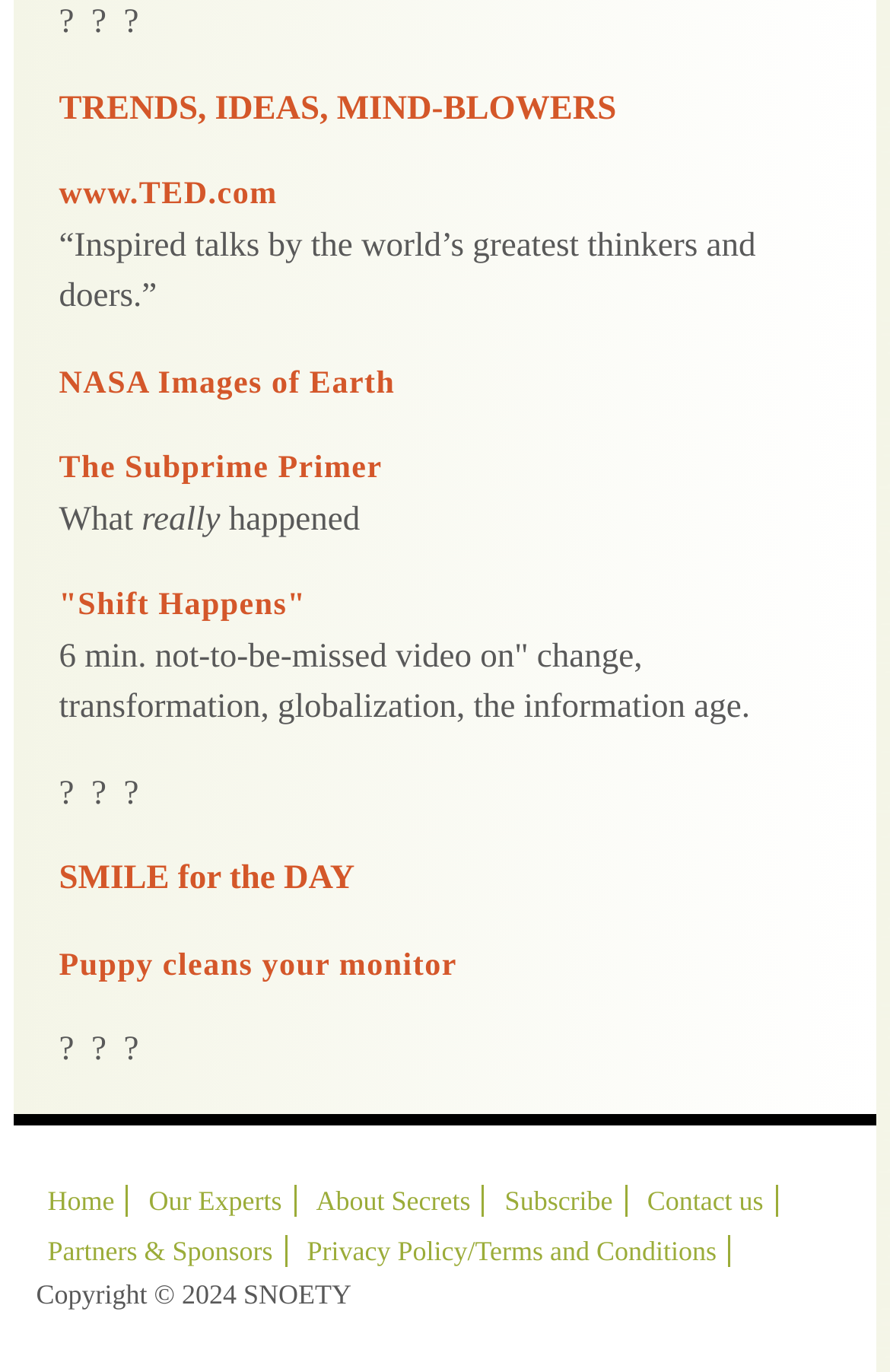Identify the bounding box coordinates for the region of the element that should be clicked to carry out the instruction: "Read about 'Perennial Bulbs'". The bounding box coordinates should be four float numbers between 0 and 1, i.e., [left, top, right, bottom].

None